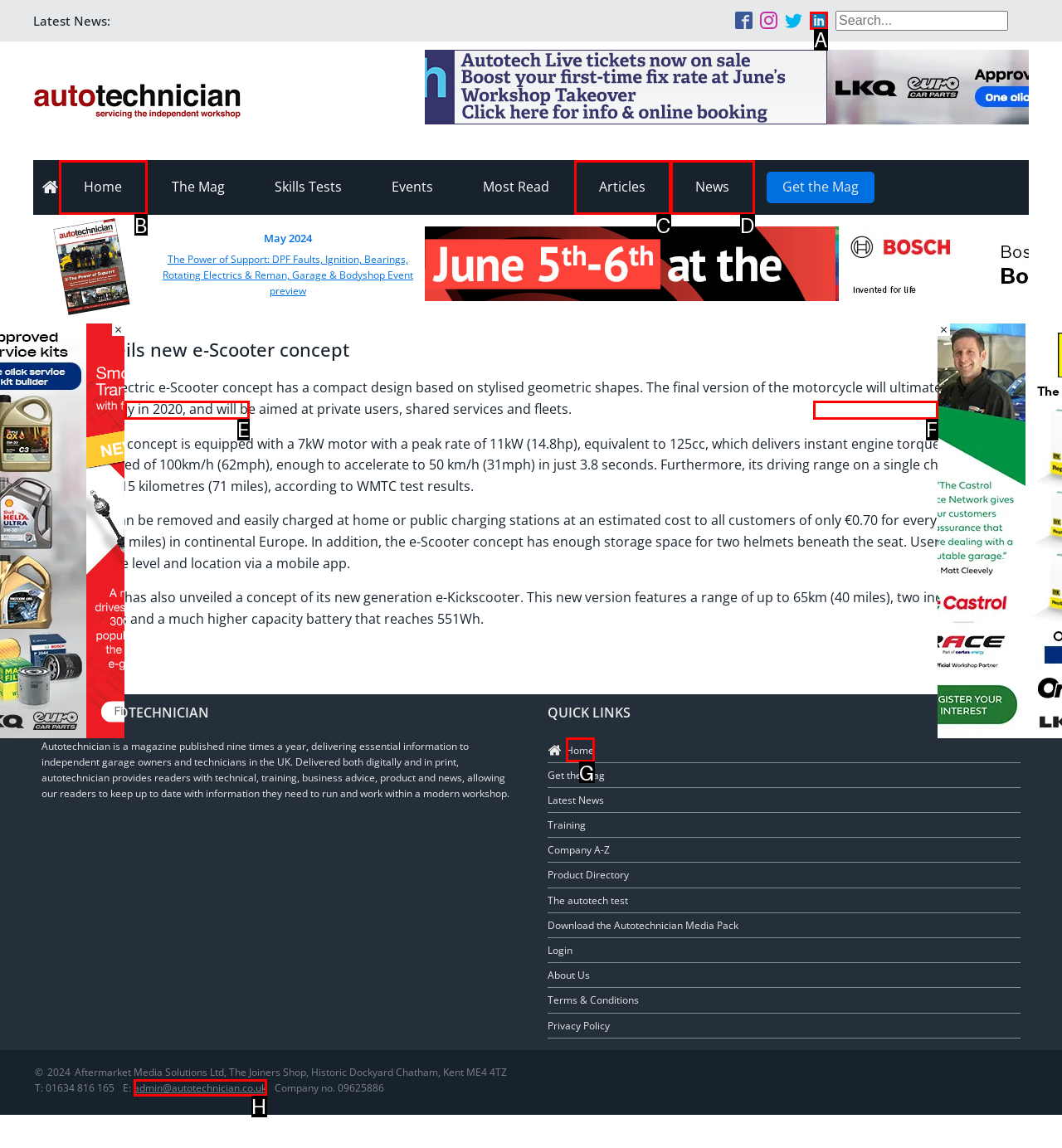Tell me which one HTML element best matches the description: Articles
Answer with the option's letter from the given choices directly.

C